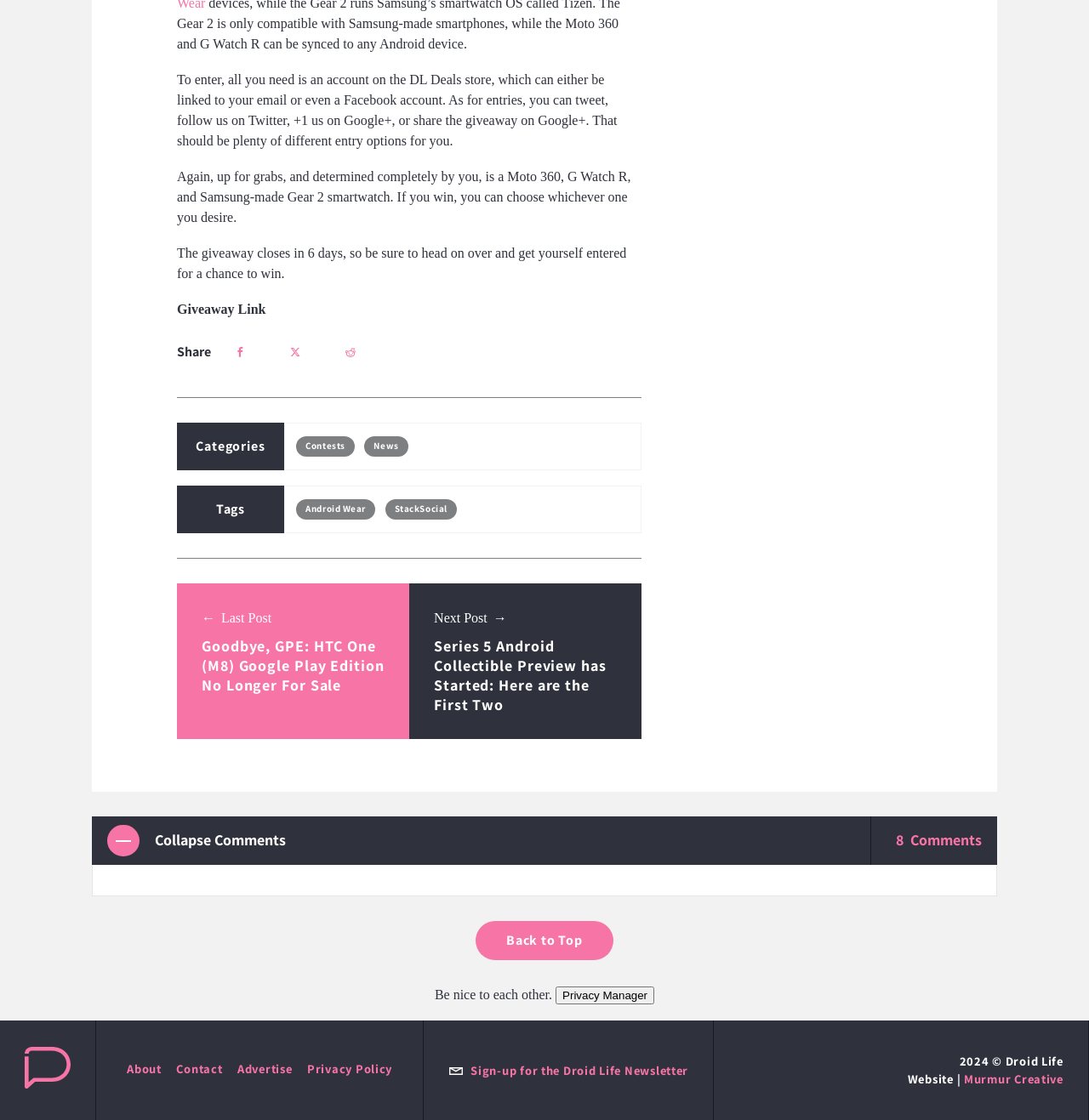Locate the bounding box coordinates of the element's region that should be clicked to carry out the following instruction: "Click the 'Back to Top' button". The coordinates need to be four float numbers between 0 and 1, i.e., [left, top, right, bottom].

[0.437, 0.822, 0.563, 0.857]